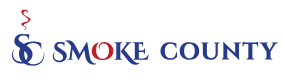What is the design element above the letters in the logo?
Based on the image, give a one-word or short phrase answer.

Playful swirl